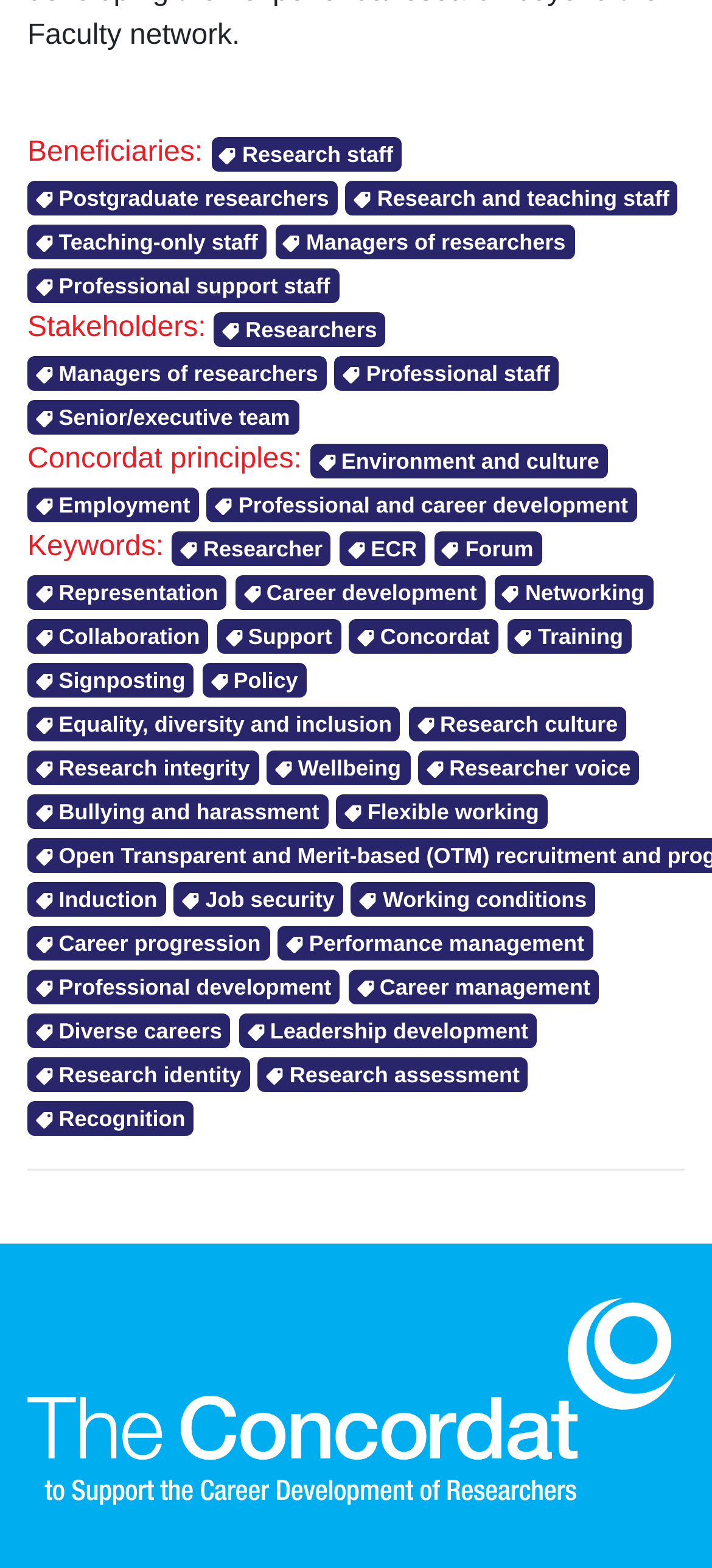Identify the bounding box coordinates for the element that needs to be clicked to fulfill this instruction: "Learn about researcher representation". Provide the coordinates in the format of four float numbers between 0 and 1: [left, top, right, bottom].

[0.038, 0.367, 0.33, 0.387]